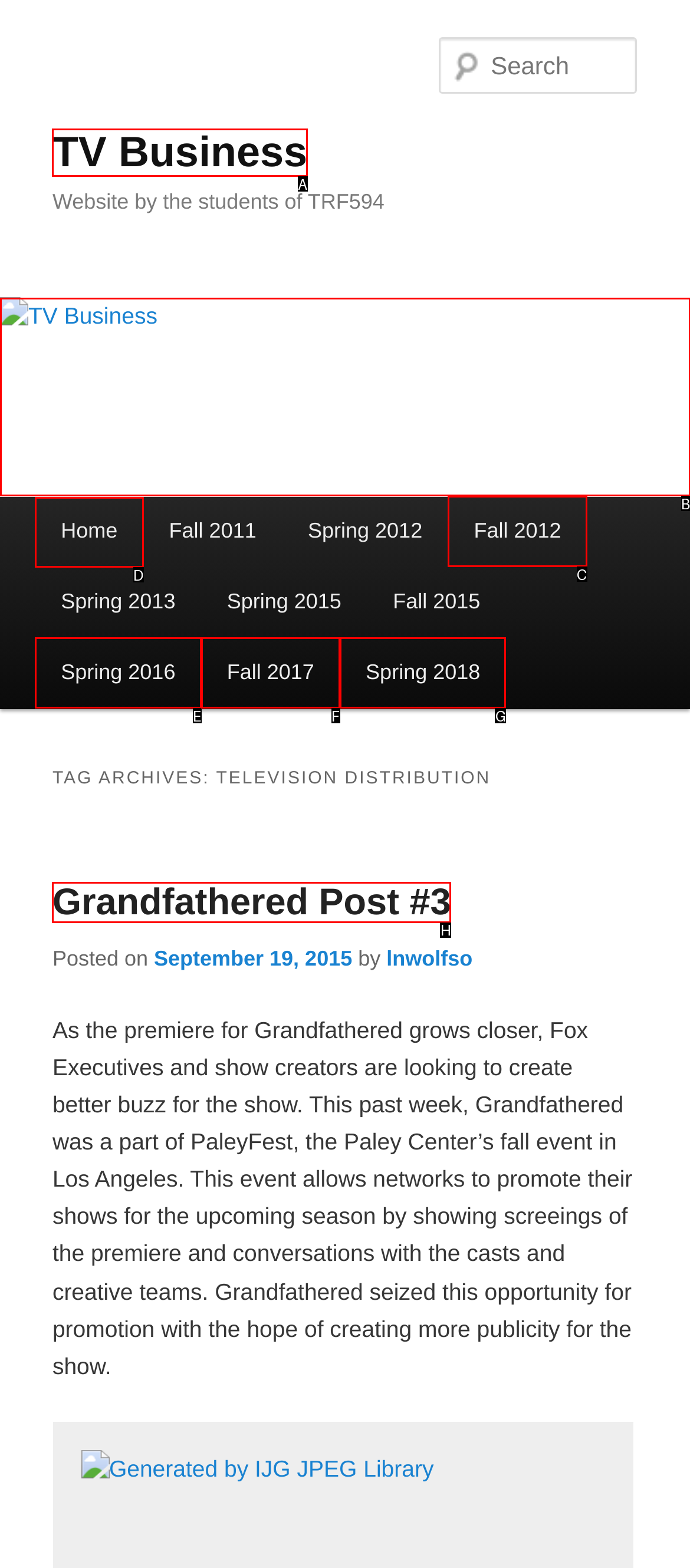Determine which UI element I need to click to achieve the following task: Go to Home page Provide your answer as the letter of the selected option.

D